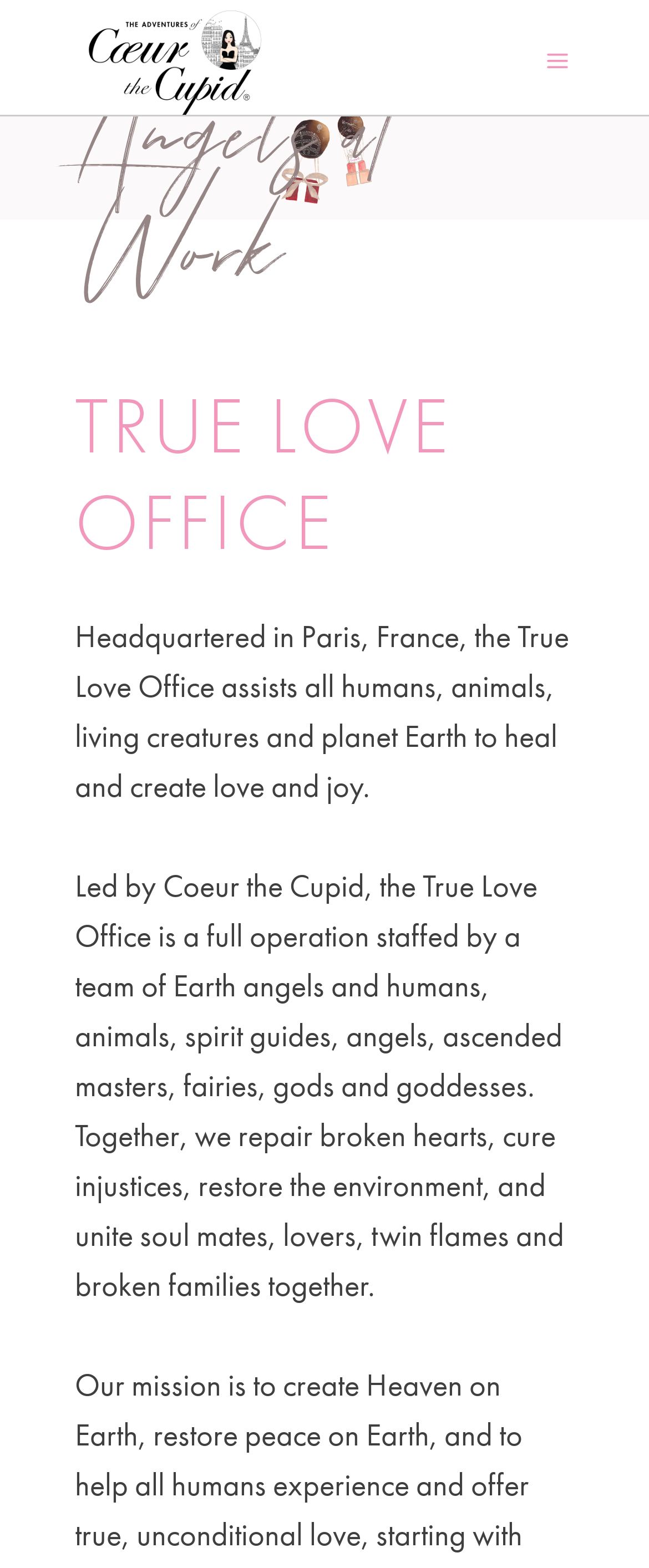Who leads the True Love Office?
Using the image as a reference, answer with just one word or a short phrase.

Coeur the Cupid